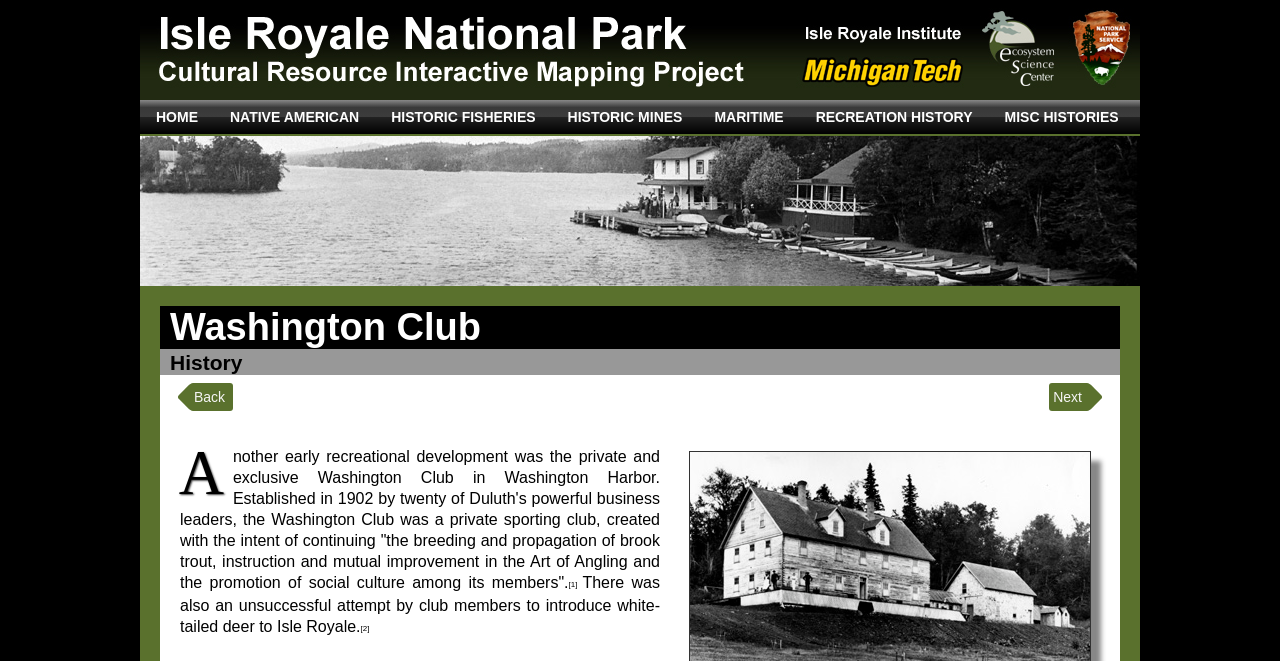Find the bounding box coordinates for the HTML element specified by: "Home".

[0.109, 0.151, 0.167, 0.203]